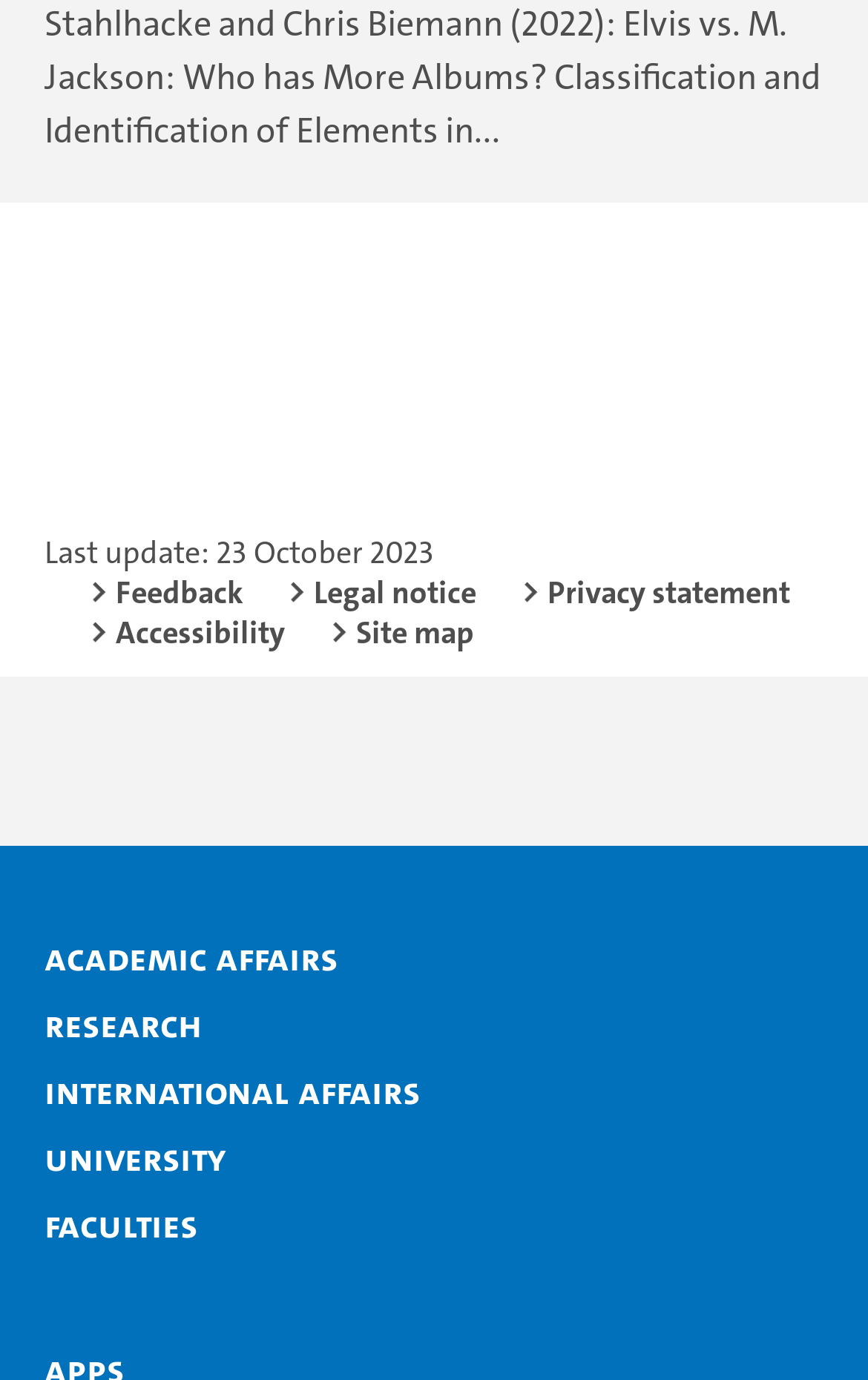Can you give a comprehensive explanation to the question given the content of the image?
What are the categories of links available below the social media links?

Below the social media links, there are 5 categories of links: Academic affairs, Research, International affairs, University, and Faculties.